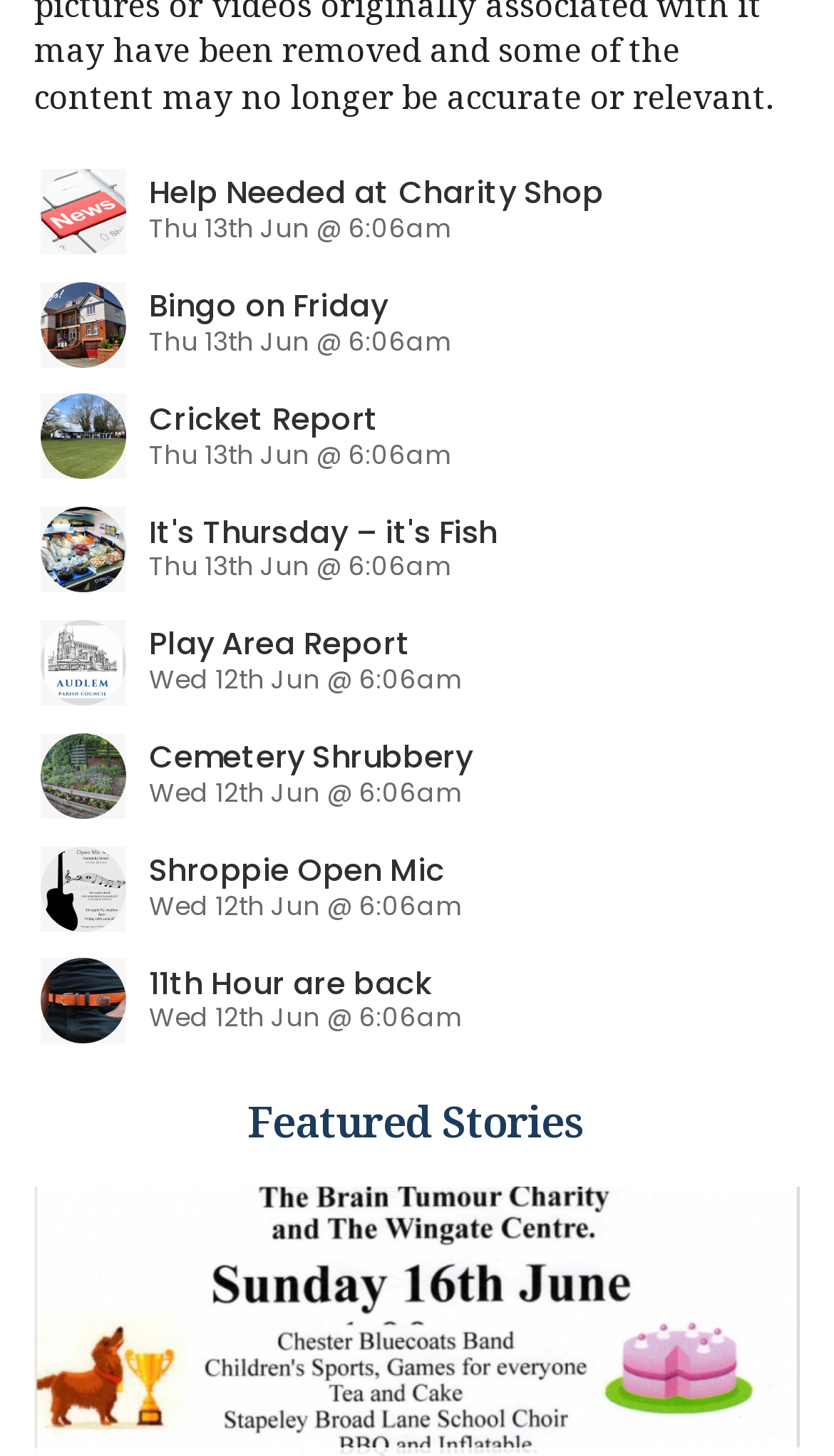Please determine the bounding box coordinates of the clickable area required to carry out the following instruction: "access August 2023". The coordinates must be four float numbers between 0 and 1, represented as [left, top, right, bottom].

None